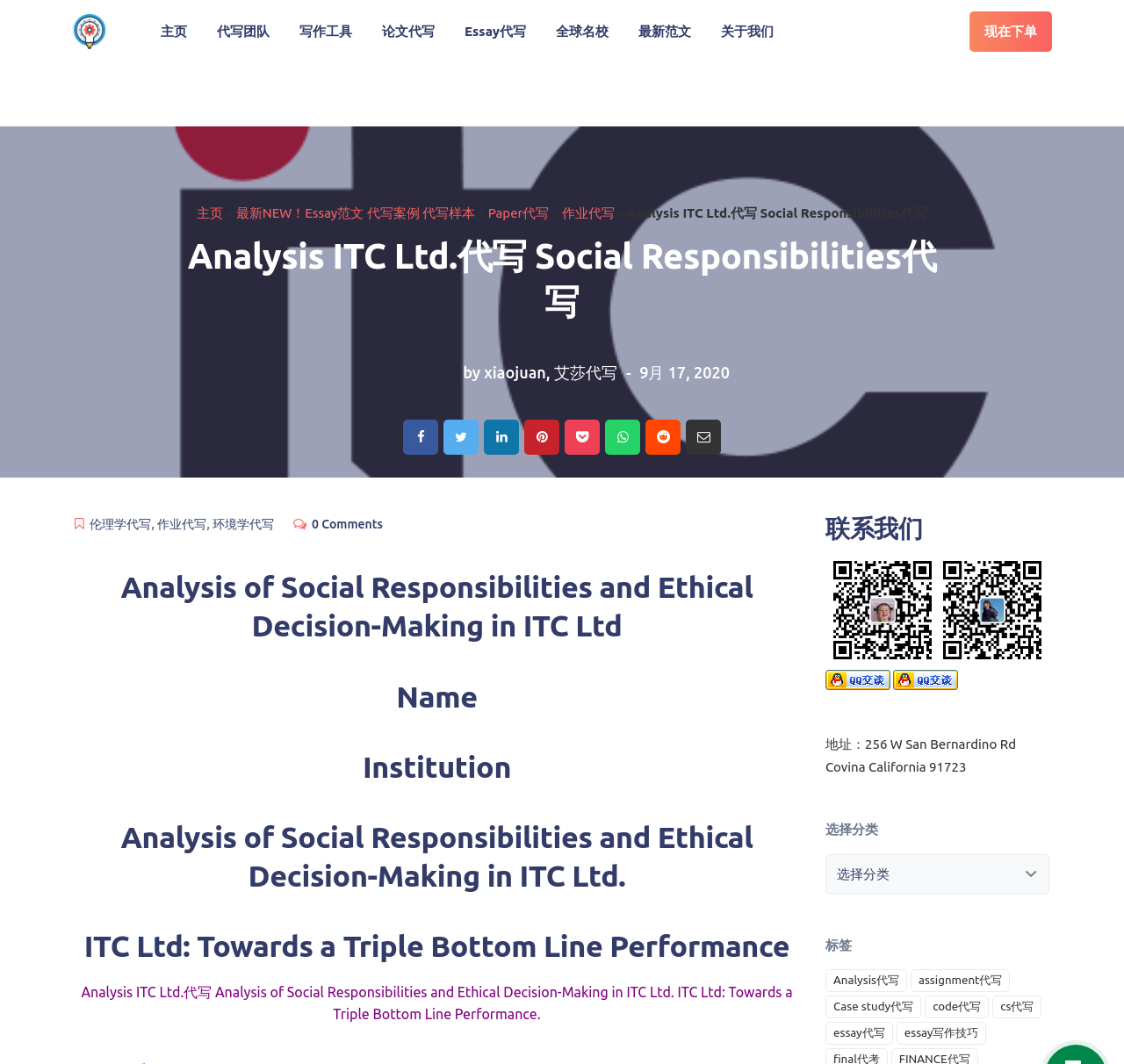Provide the bounding box coordinates of the area you need to click to execute the following instruction: "Click on the 'Essay代写' link".

[0.4, 0.0, 0.481, 0.059]